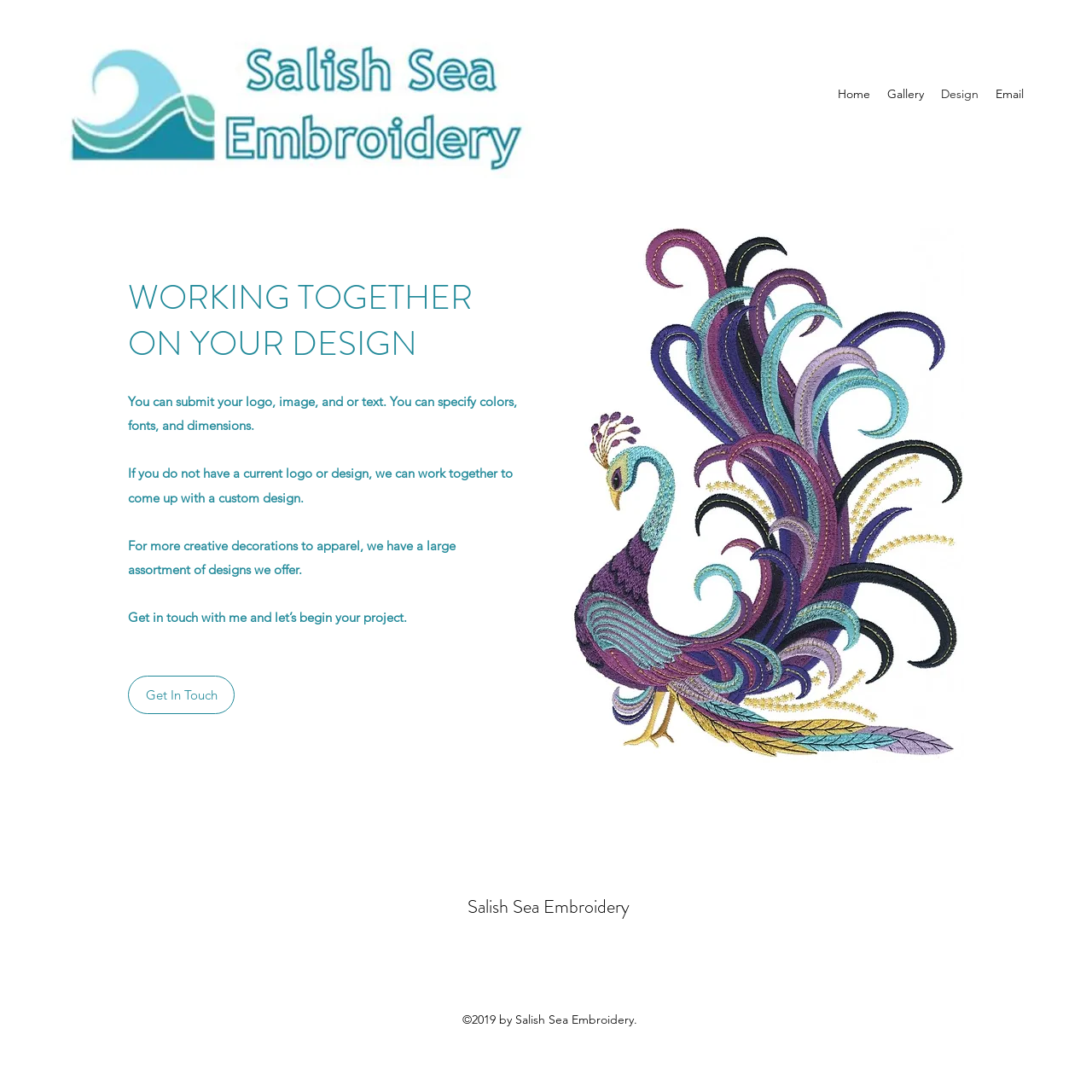Using floating point numbers between 0 and 1, provide the bounding box coordinates in the format (top-left x, top-left y, bottom-right x, bottom-right y). Locate the UI element described here: Contact Us

None